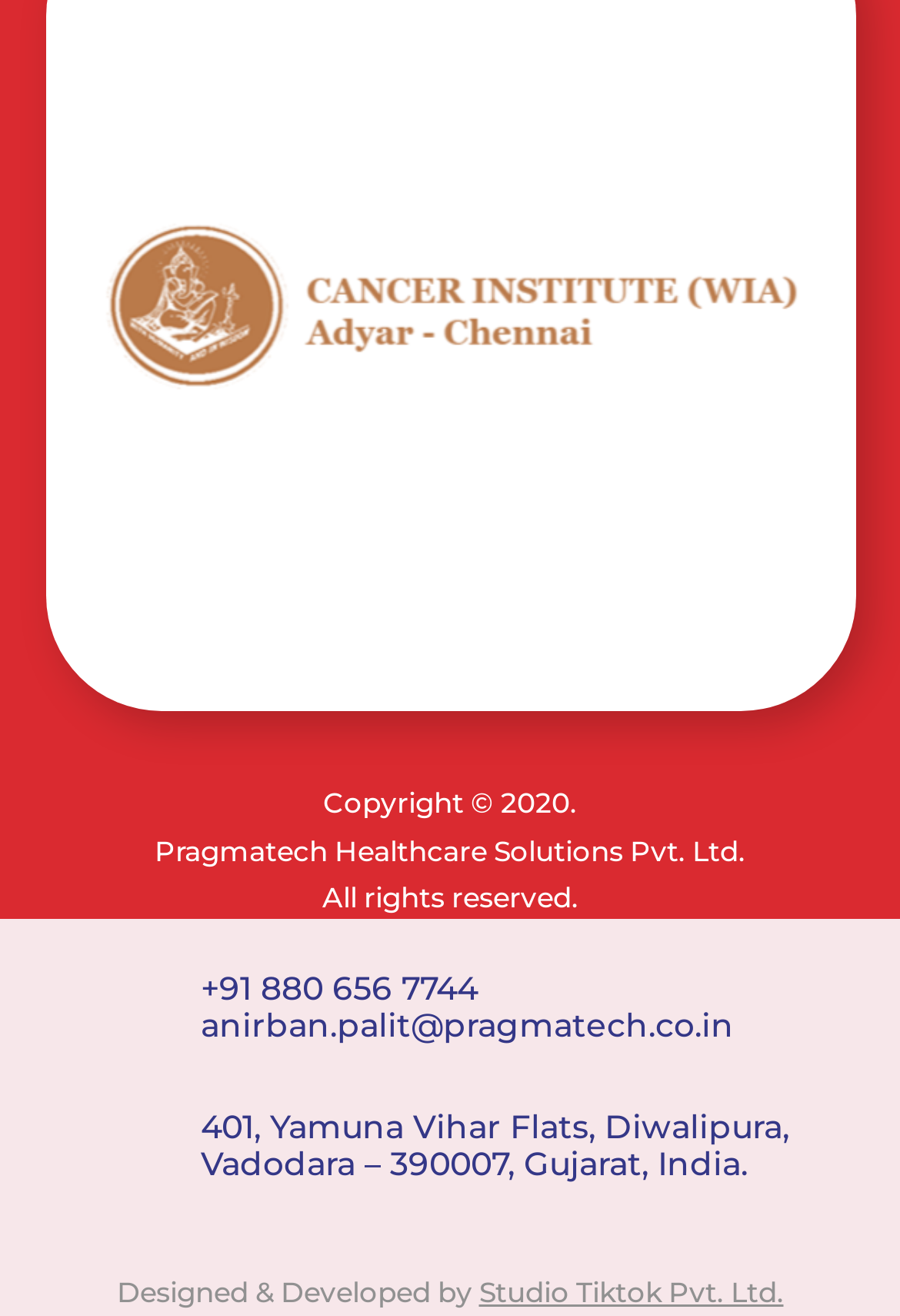Extract the bounding box for the UI element that matches this description: "Studio Tiktok Pvt. Ltd.".

[0.532, 0.968, 0.871, 0.994]